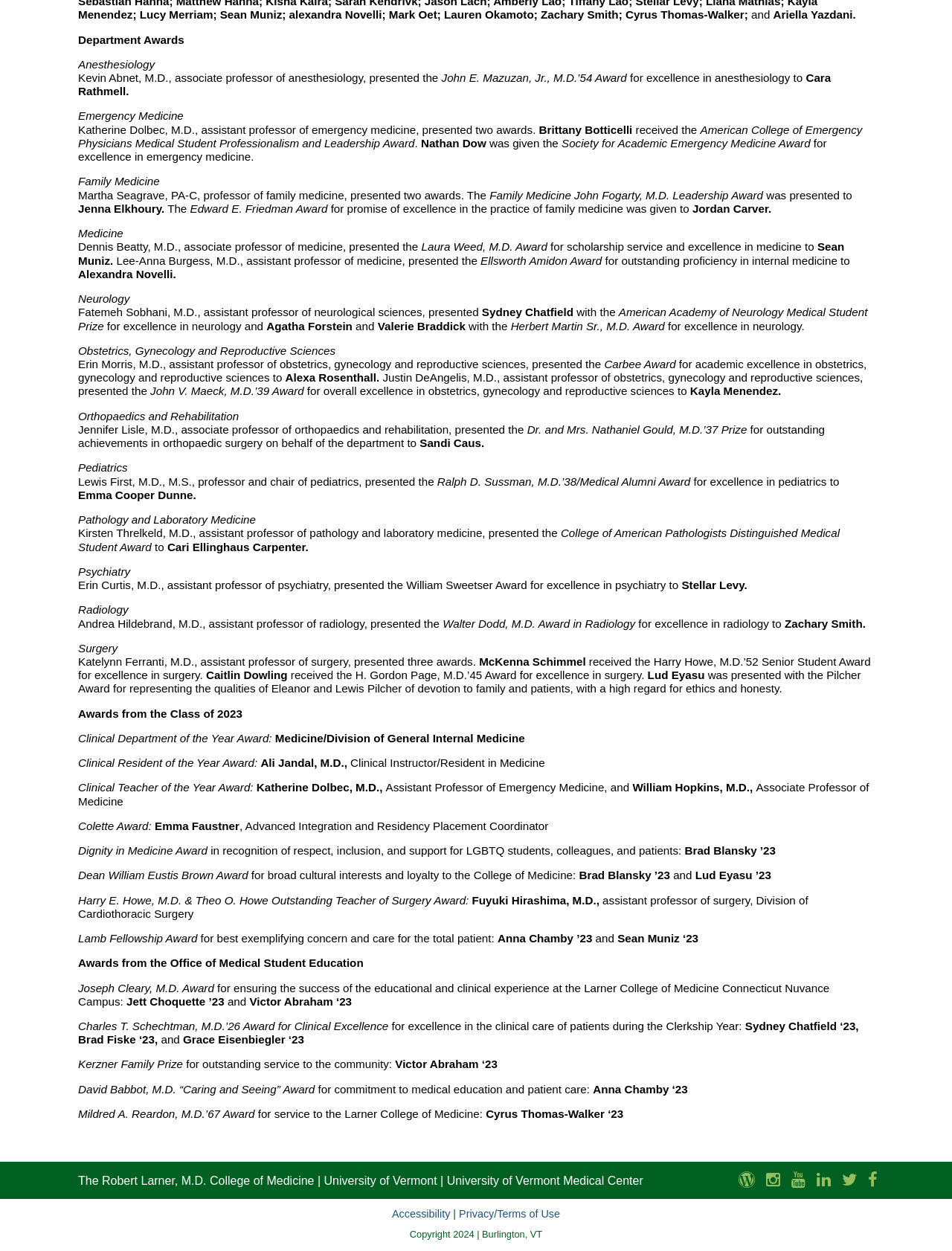What department did Katherine Dolbec present two awards in?
Based on the image, respond with a single word or phrase.

Emergency Medicine